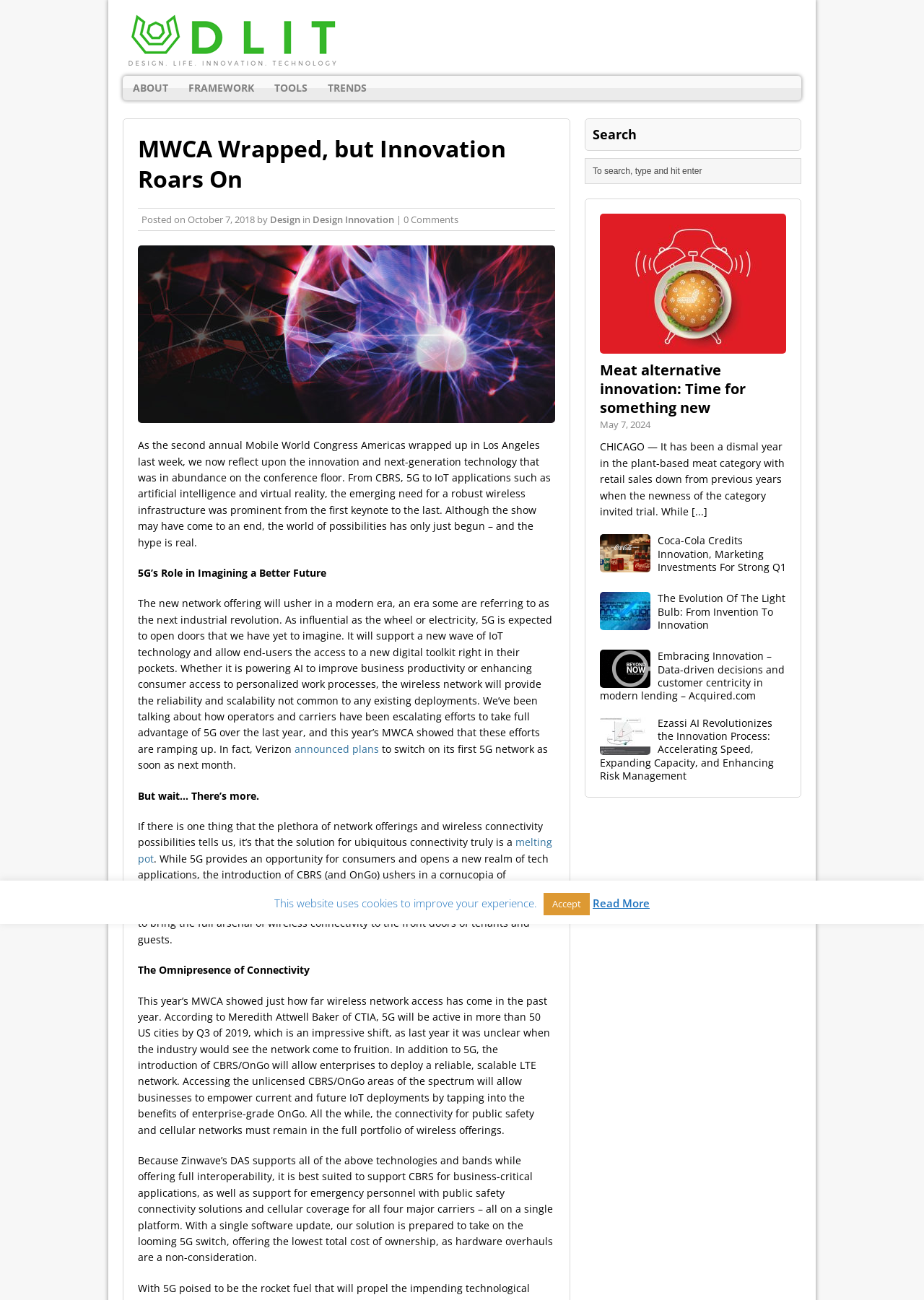From the webpage screenshot, predict the bounding box of the UI element that matches this description: "Framework".

[0.193, 0.058, 0.286, 0.077]